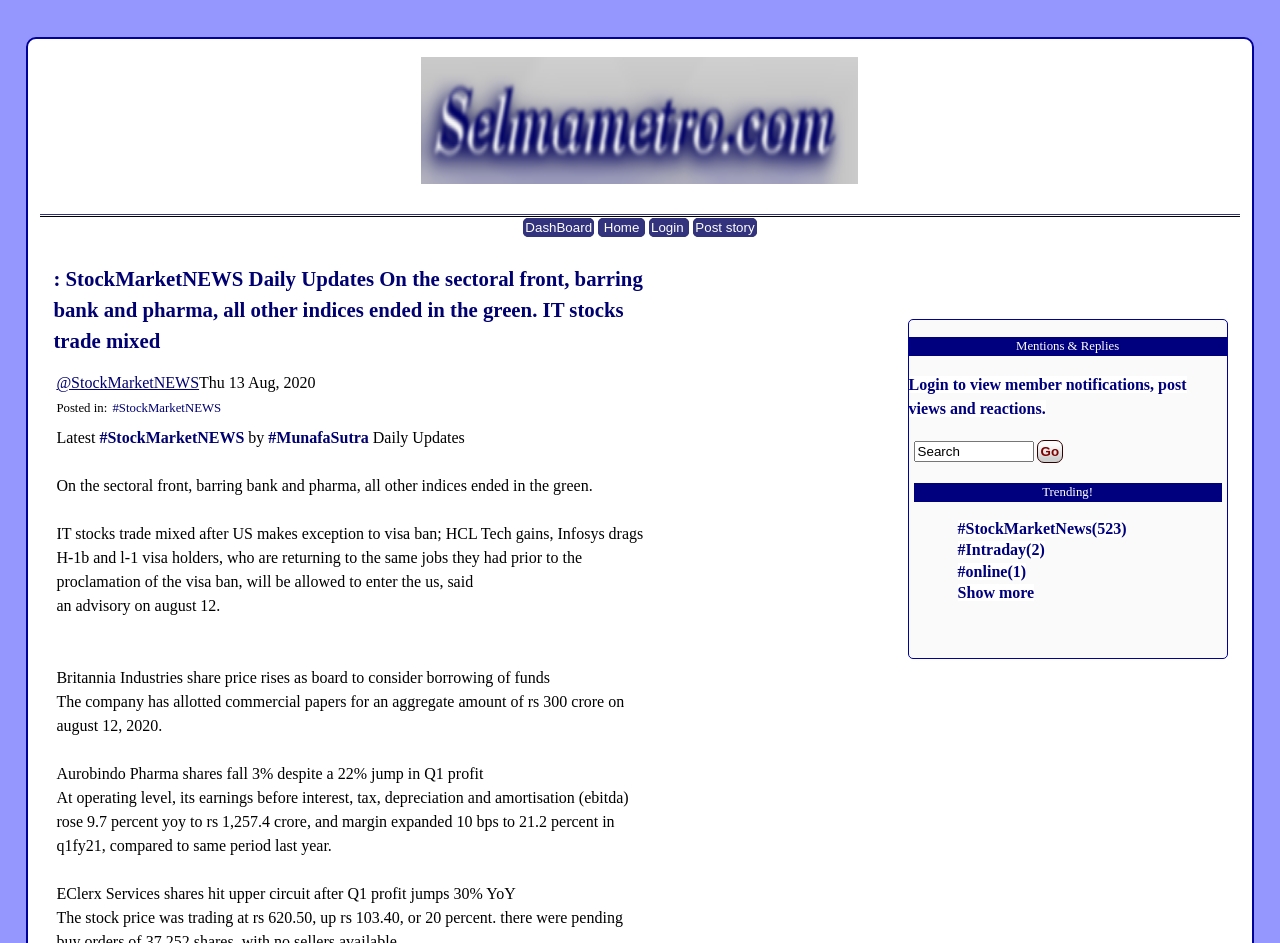What is the name of the website? From the image, respond with a single word or brief phrase.

selmametro.com